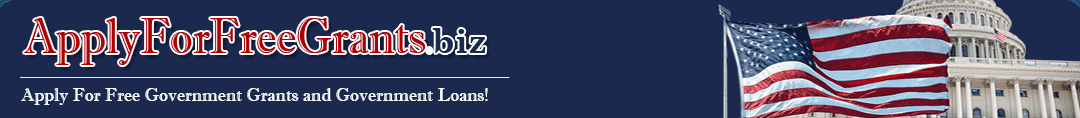Refer to the image and answer the question with as much detail as possible: What is the primary focus of the website?

The slogan 'Apply For Free Government Grants and Government Loans!' below the title reinforces the primary focus of the site, which is to provide information and resources for individuals seeking financial assistance from the government.